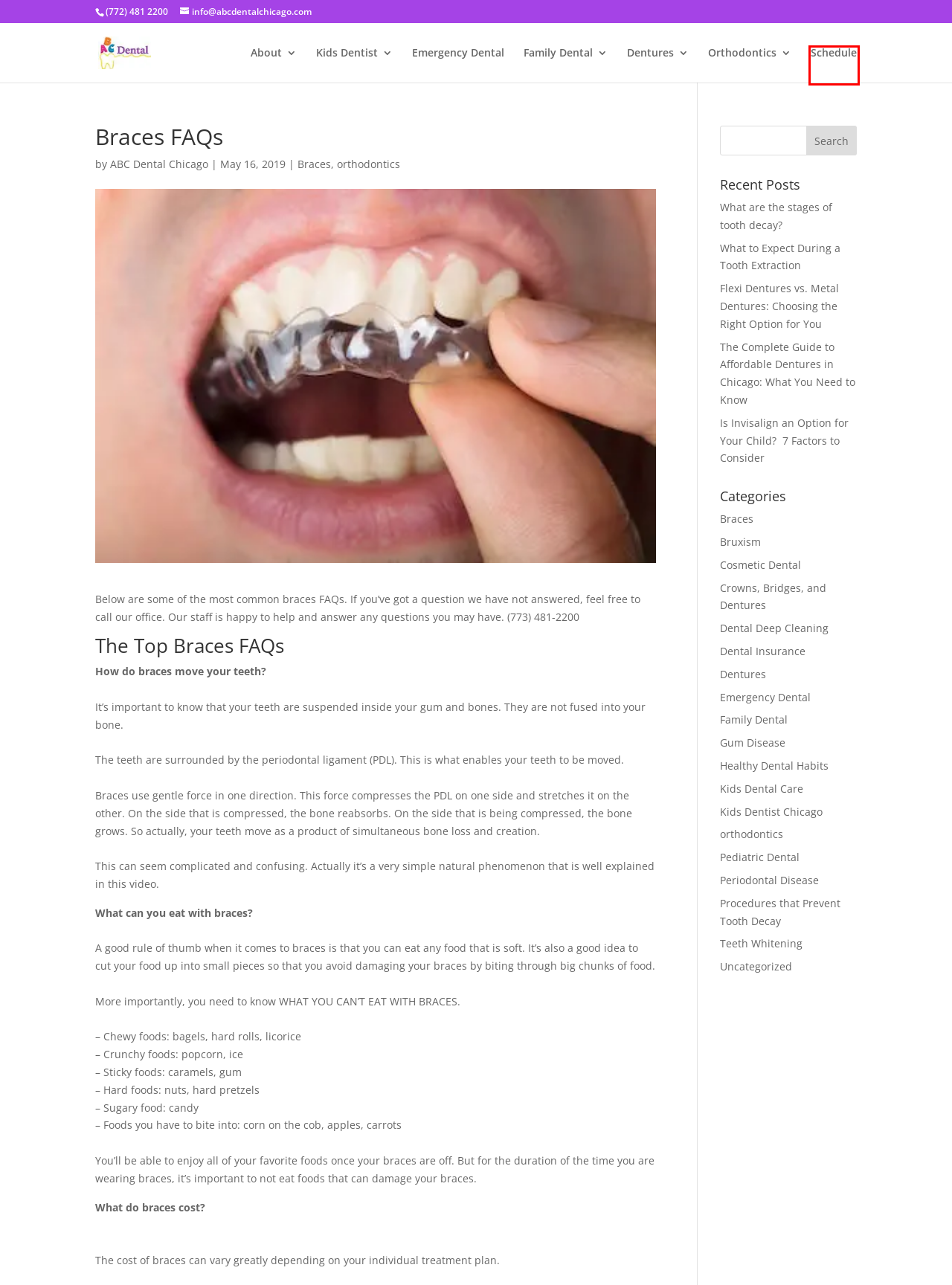Given a webpage screenshot with a red bounding box around a particular element, identify the best description of the new webpage that will appear after clicking on the element inside the red bounding box. Here are the candidates:
A. Bruxism| ABC Dental l Rated Best Chicago Dentist and Orthodontist
B. Emergency Dental| ABC Dental l Rated Best Chicago Dentist and Orthodontist
C. orthodontics| ABC Dental l Rated Best Chicago Dentist and Orthodontist
D. Create an appointment | NexHealth
E. What are the stages of tooth decay? | ABC Dental l Rated Best Chicago Dentist and Orthodontist
F. Gum Disease| ABC Dental l Rated Best Chicago Dentist and Orthodontist
G. Uncategorized| ABC Dental l Rated Best Chicago Dentist and Orthodontist
H. Affordable Braces for Kids & Adults - Free Consultation

D